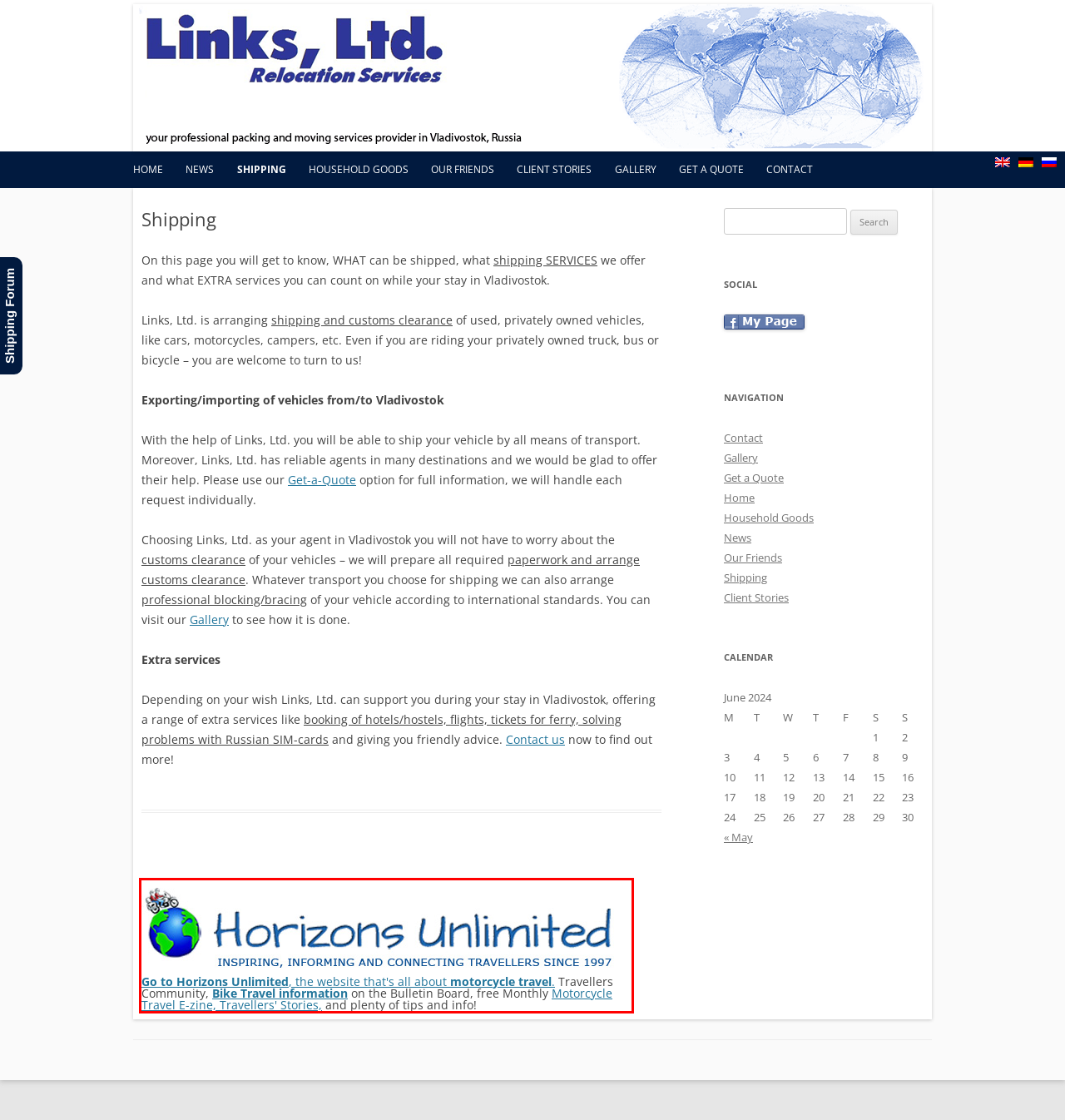Look at the screenshot of the webpage, locate the red rectangle bounding box, and generate the text content that it contains.

Go to Horizons Unlimited, the website that's all about motorcycle travel. Travellers Community, Bike Travel information on the Bulletin Board, free Monthly Motorcycle Travel E-zine, Travellers' Stories, and plenty of tips and info!